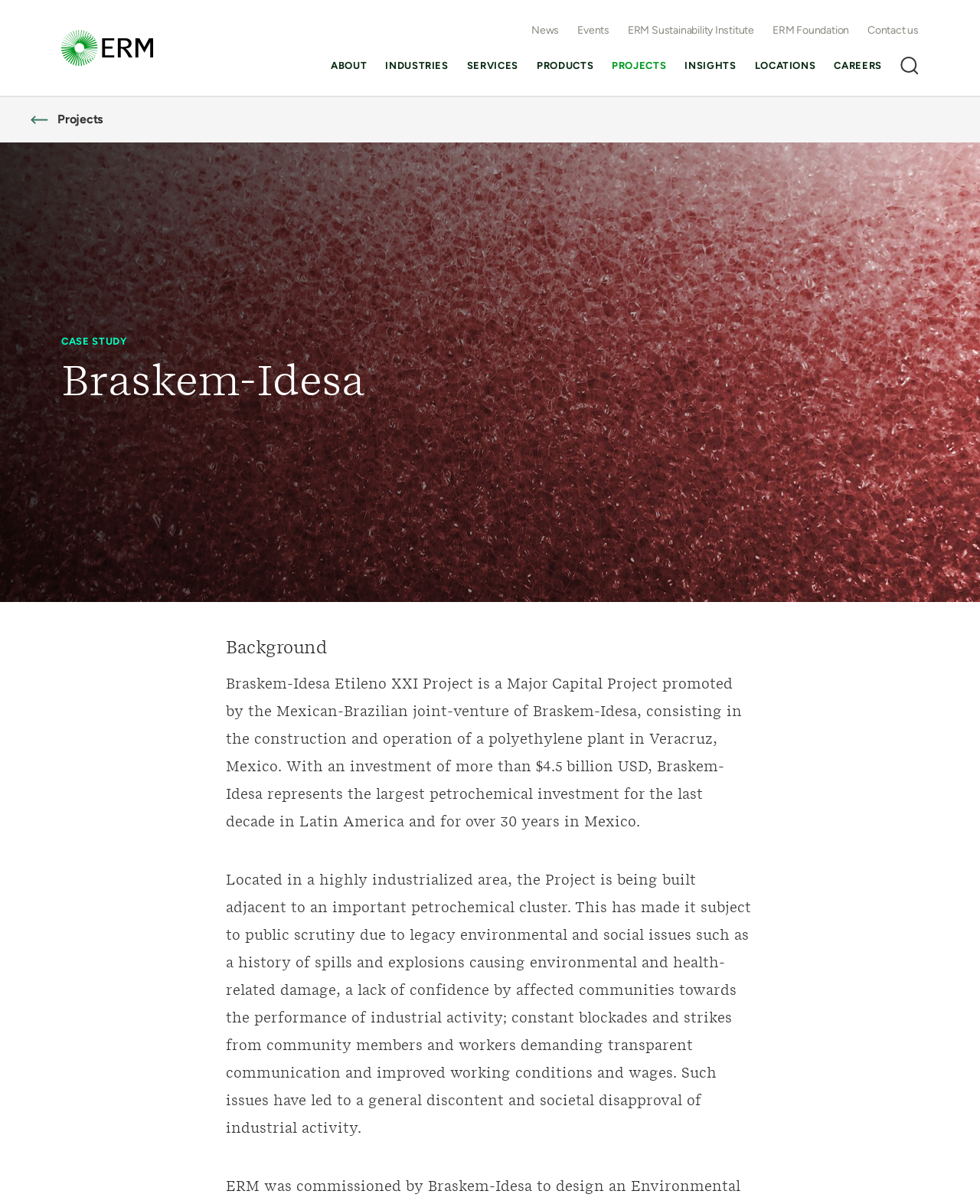Find the bounding box coordinates of the clickable area that will achieve the following instruction: "Go to News".

[0.542, 0.015, 0.57, 0.035]